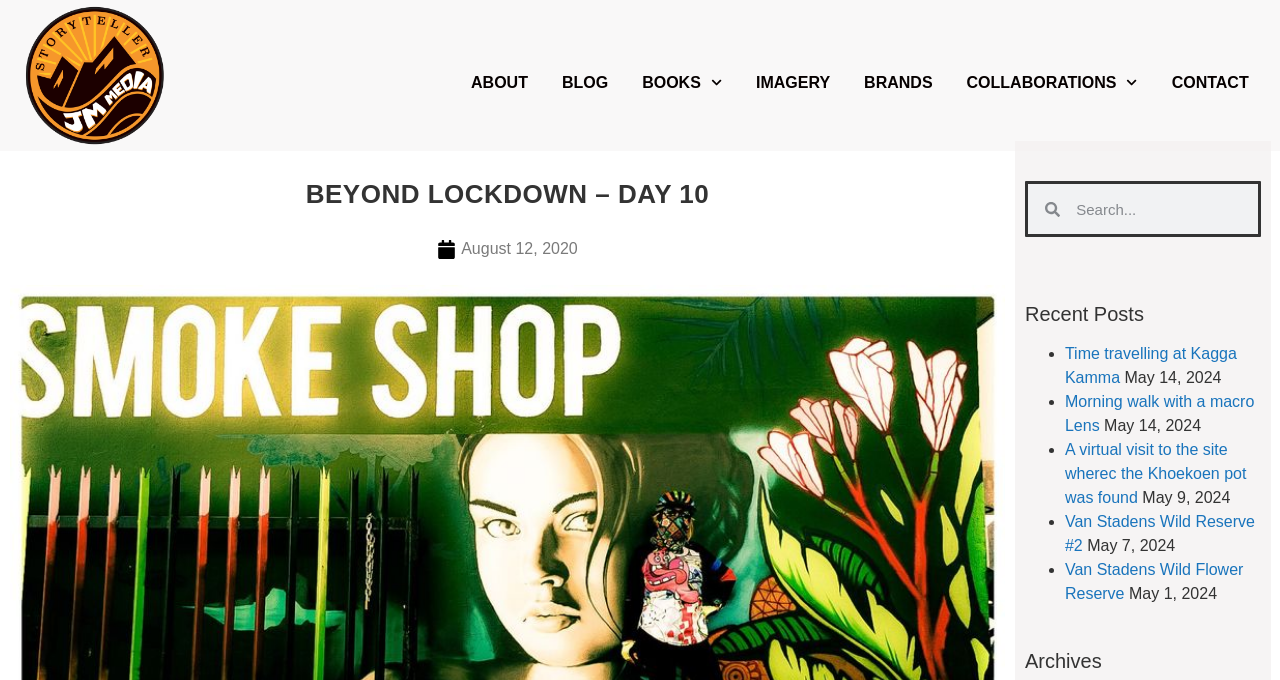Refer to the screenshot and answer the following question in detail:
What is the name of the last archive?

I scrolled down to the bottom of the webpage and found the last section, which is titled 'Archives'.